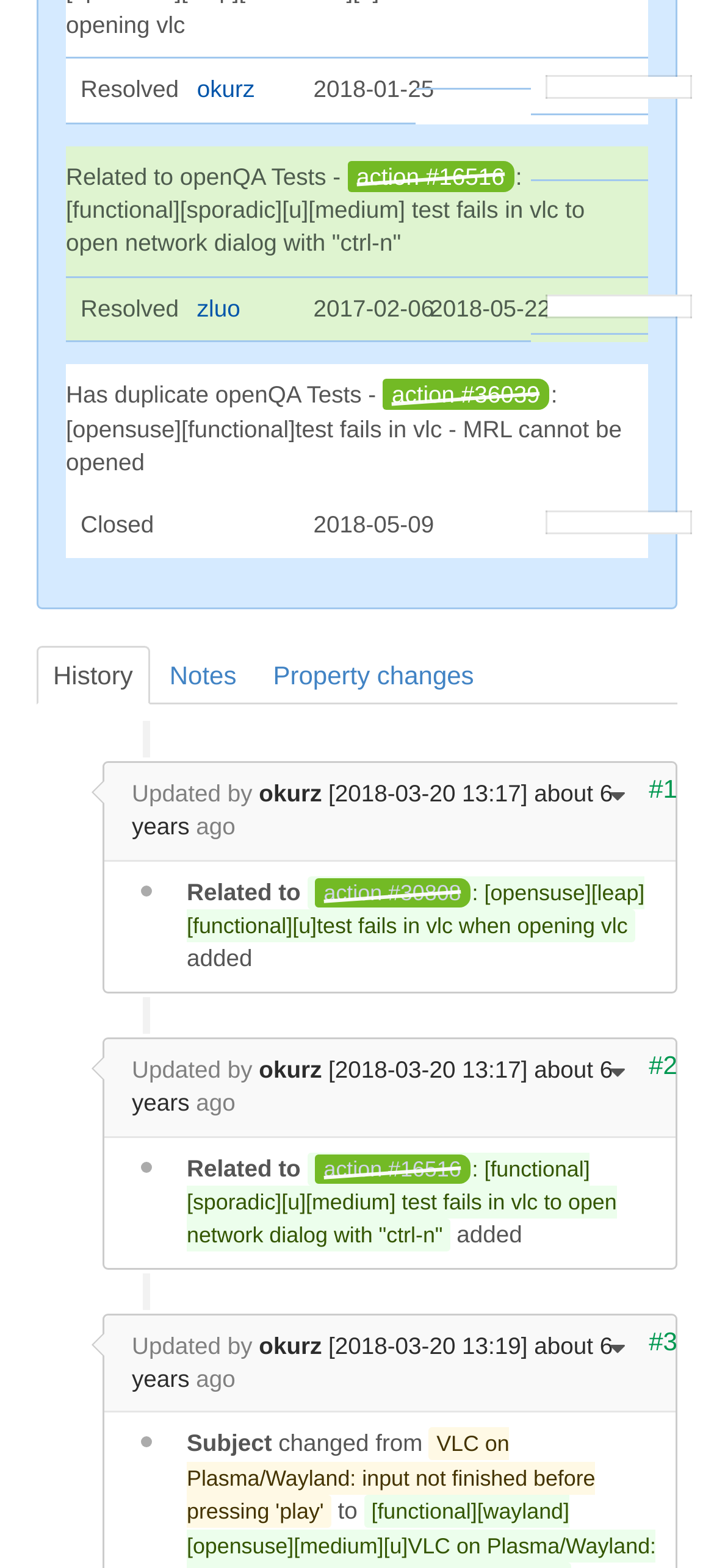How many links are there in the page?
Give a one-word or short-phrase answer derived from the screenshot.

13